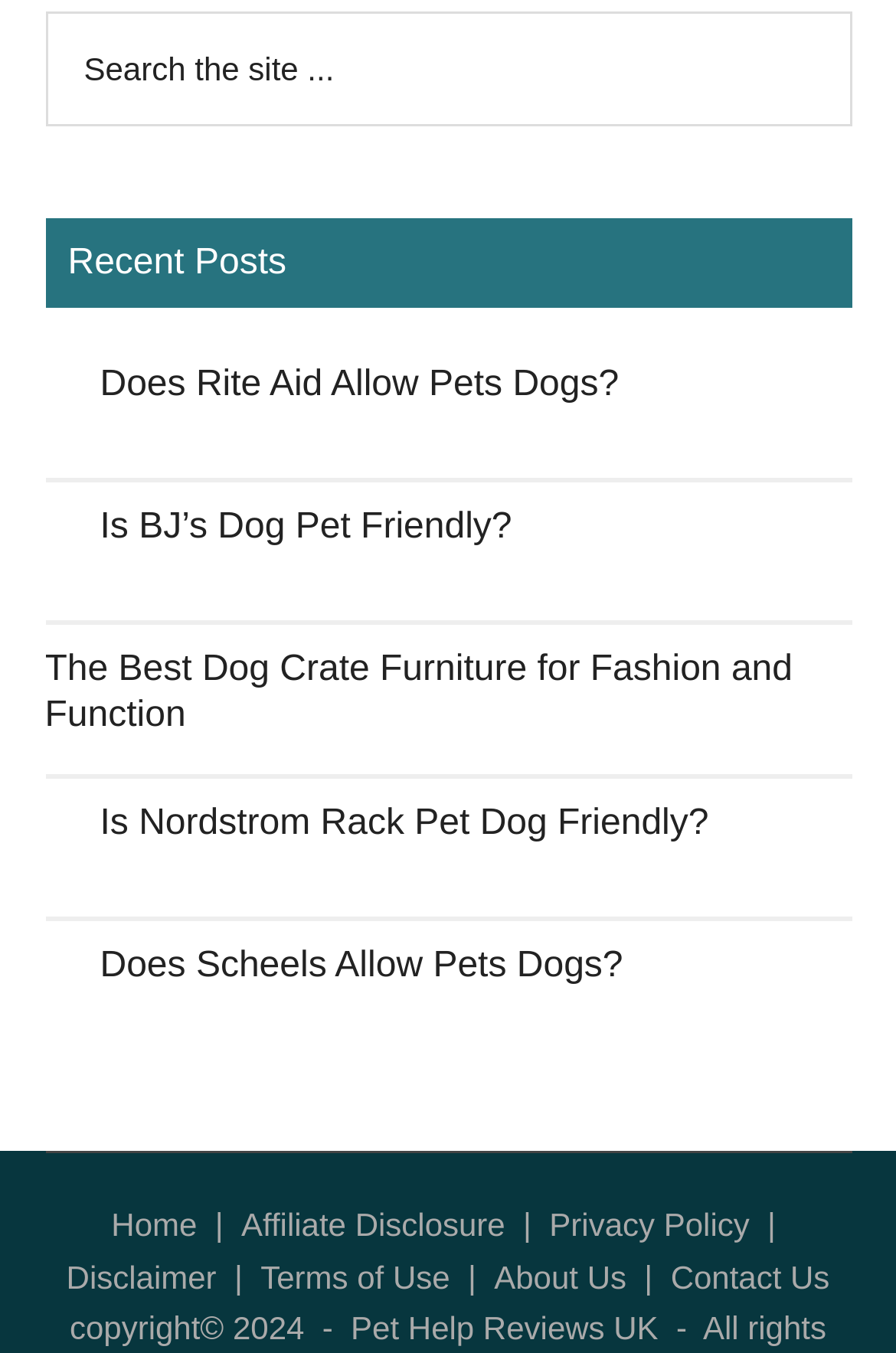Provide the bounding box coordinates of the section that needs to be clicked to accomplish the following instruction: "Read 'Does Rite Aid Allow Pets Dogs?' article."

[0.05, 0.269, 0.95, 0.357]